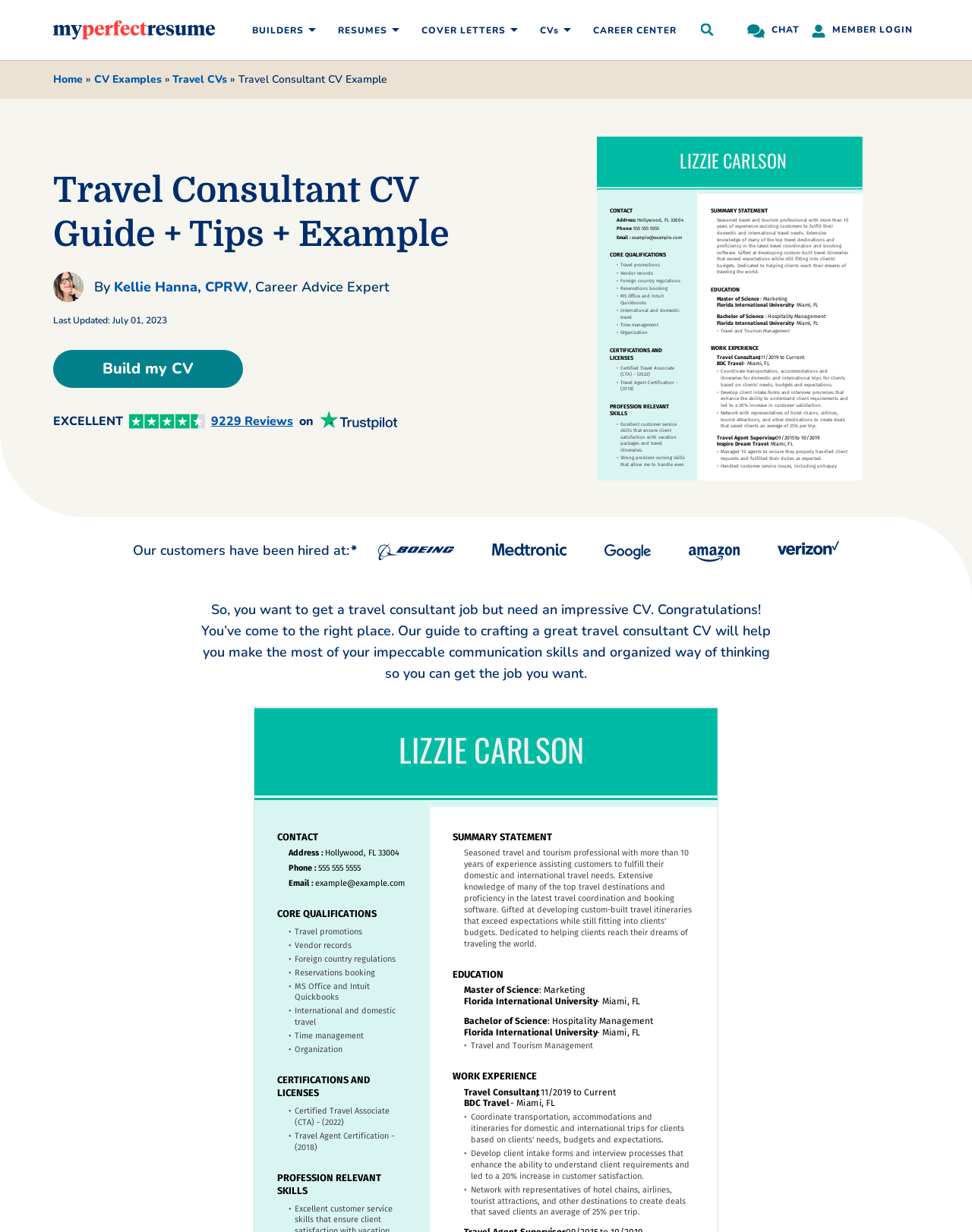Can you give a comprehensive explanation to the question given the content of the image?
What companies have hired customers who used this website?

I found the list of companies by looking at the static text element with the label 'Our customers have been hired at:' and its nearby image elements. I found images with the logos of Boeing, Medtronic, Google, Amazon, and Verizon, which indicates that customers who used this website have been hired by these companies.